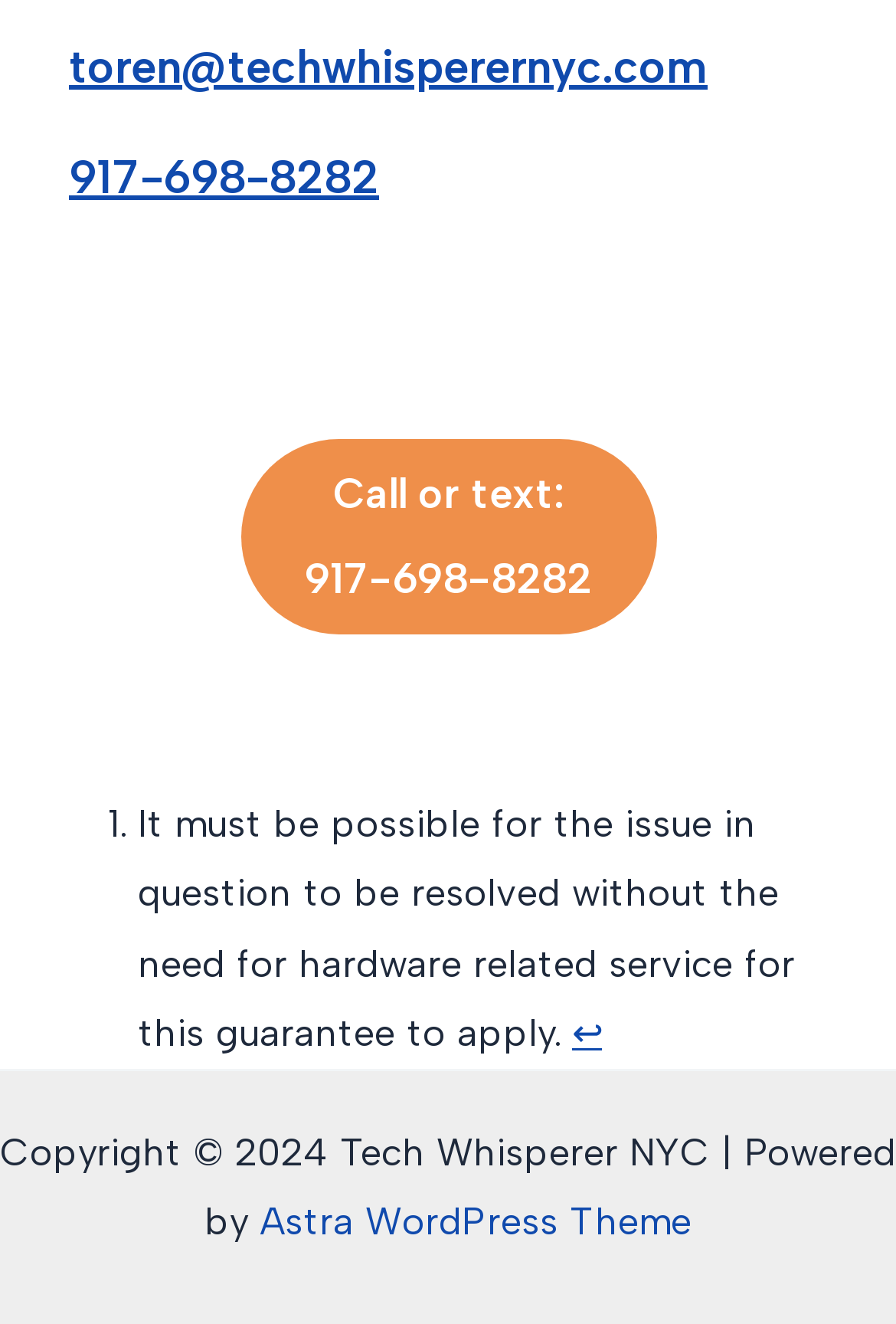Locate and provide the bounding box coordinates for the HTML element that matches this description: "".

None